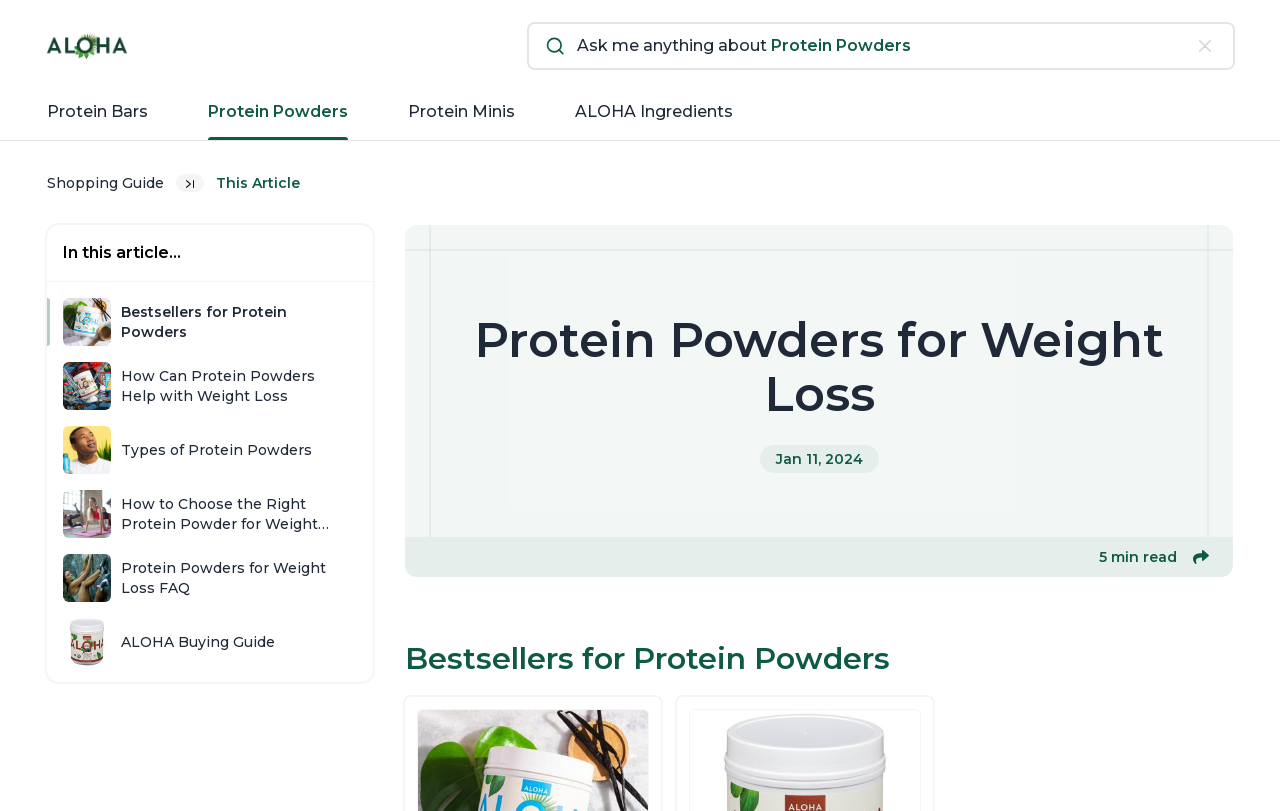Create an in-depth description of the webpage, covering main sections.

The webpage is about protein powders for weight loss, with a focus on how they can help achieve weight loss goals. At the top left corner, there is an ALOHA logo, which is an image. Next to it, there is a search bar with a "Cancel" button on the right side. Below the search bar, there are four links: "Protein Bars", "Protein Powders", "Protein Minis", and "ALOHA Ingredients".

On the top right side, there is a breadcrumb navigation menu with links to "Shopping Guide" and "Protein Powders". Below the navigation menu, there is a heading that reads "This Article" followed by a brief introduction to the article.

The main content of the webpage is divided into sections, each with a heading and a brief description. There are five sections in total, each with a link to a related article. The sections are: "How Can Protein Powders Help with Weight Loss", "Types of Protein Powders", "How to Choose the Right Protein Powder for Weight Loss", "Protein Powders for Weight Loss FAQ", and "ALOHA Buying Guide". Each section has an accompanying image.

At the bottom of the webpage, there is a header section with a heading that reads "Protein Powders for Weight Loss" followed by the date "Jan 11, 2024" and a "5 min read" indicator. There is also a "Share" button on the right side.